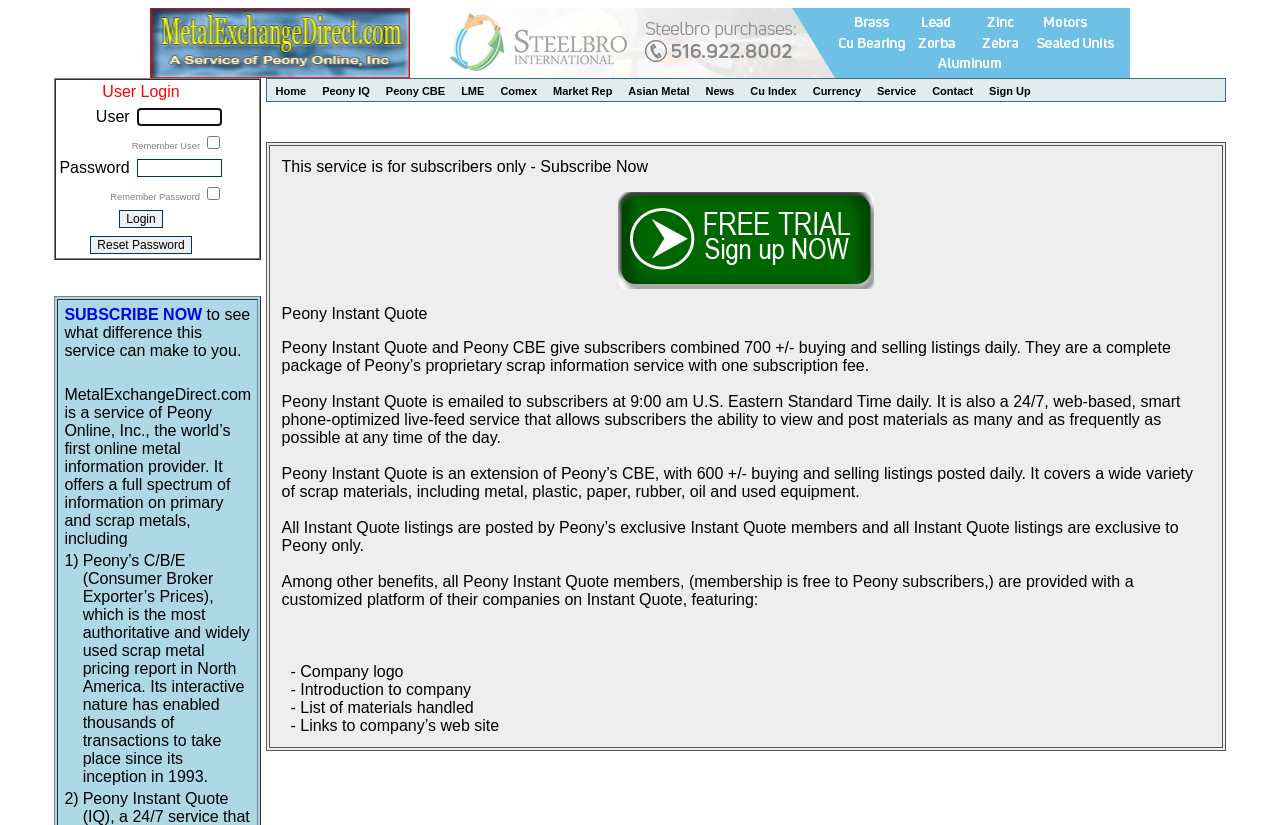Please locate the UI element described by "name="passwd"" and provide its bounding box coordinates.

[0.107, 0.193, 0.173, 0.215]